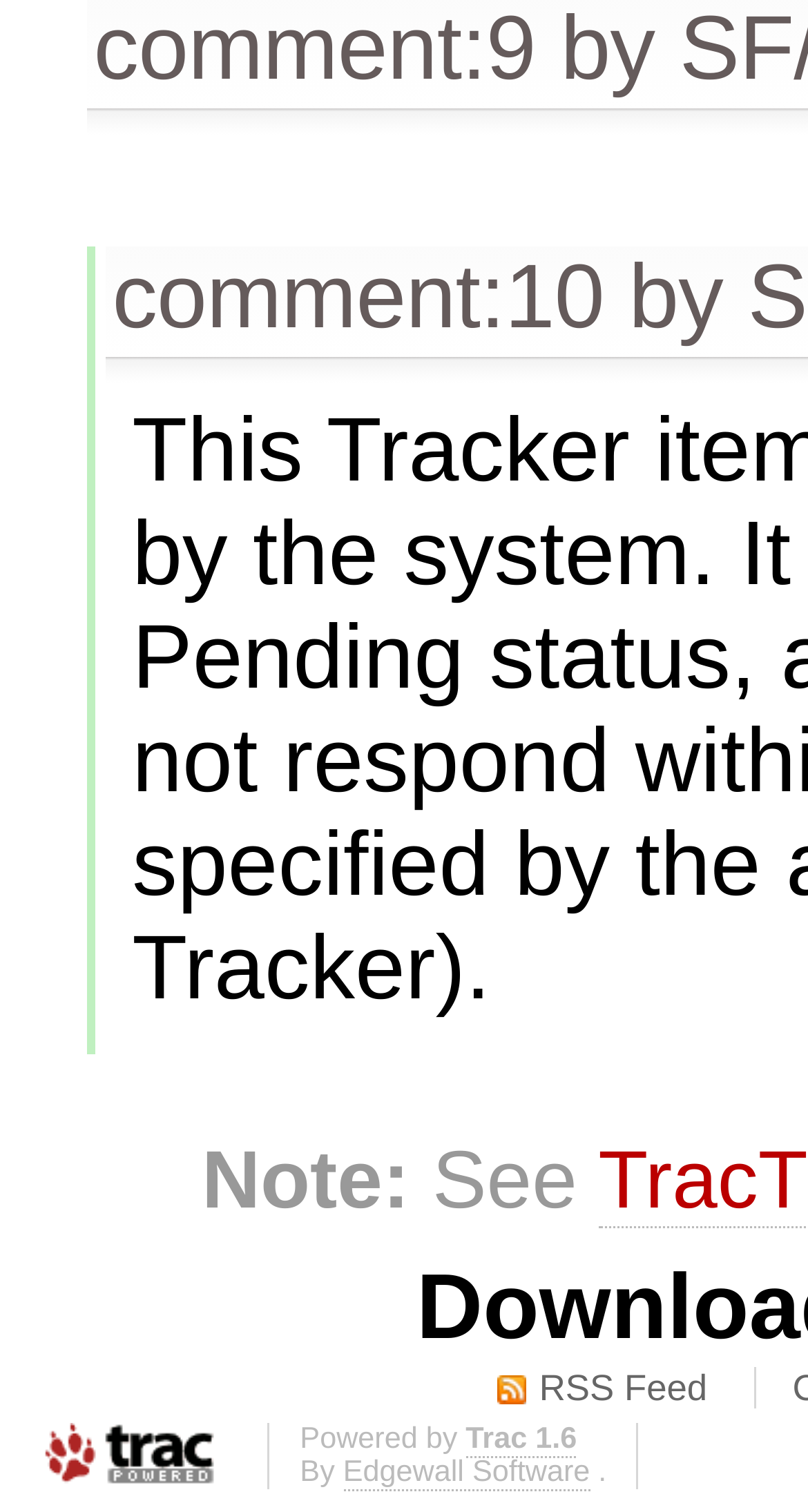Identify the bounding box for the element characterized by the following description: "Call Us".

None